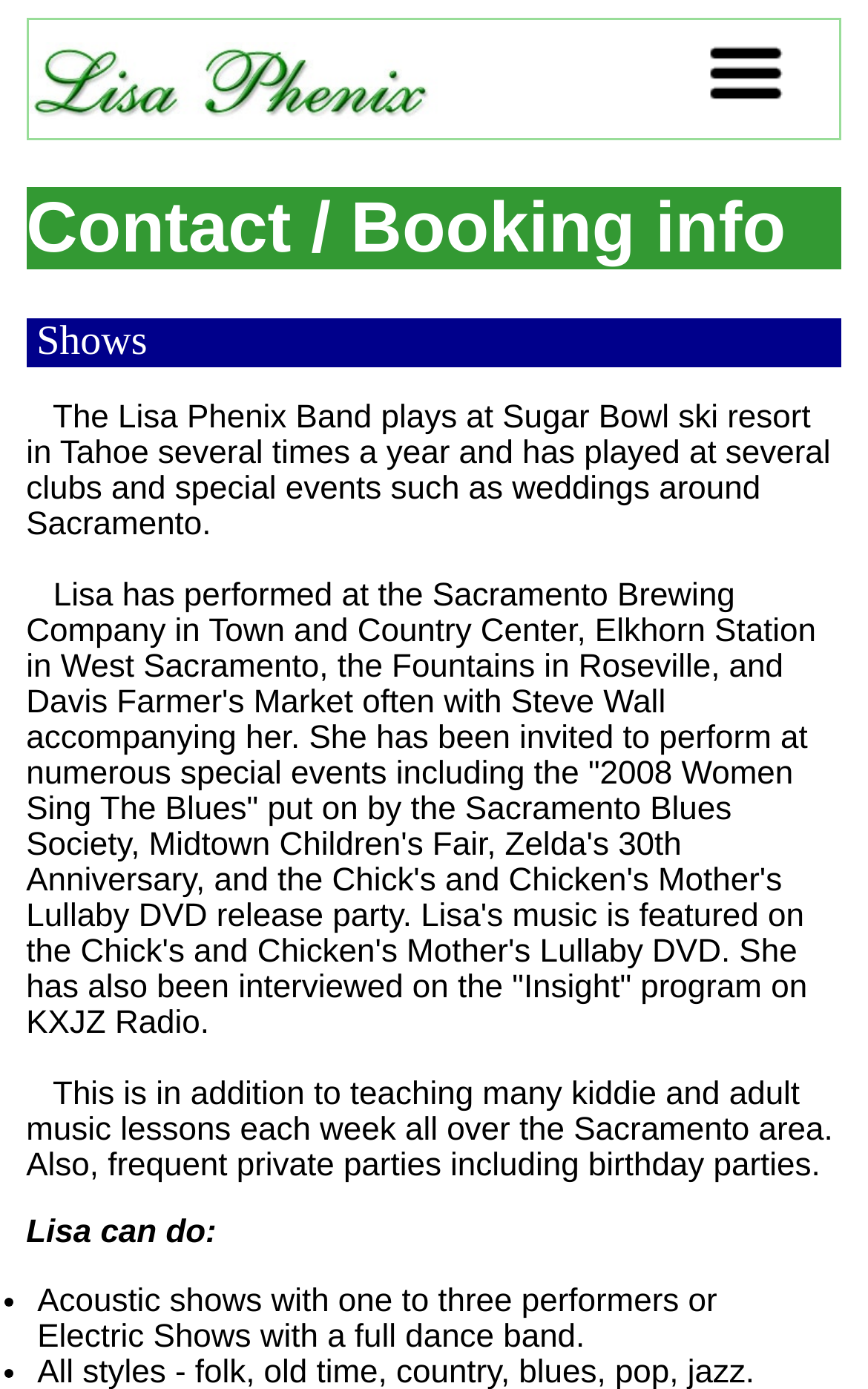Where has Lisa taught music lessons?
Please respond to the question with a detailed and informative answer.

According to the text, Lisa teaches many kiddie and adult music lessons each week all over the Sacramento area.